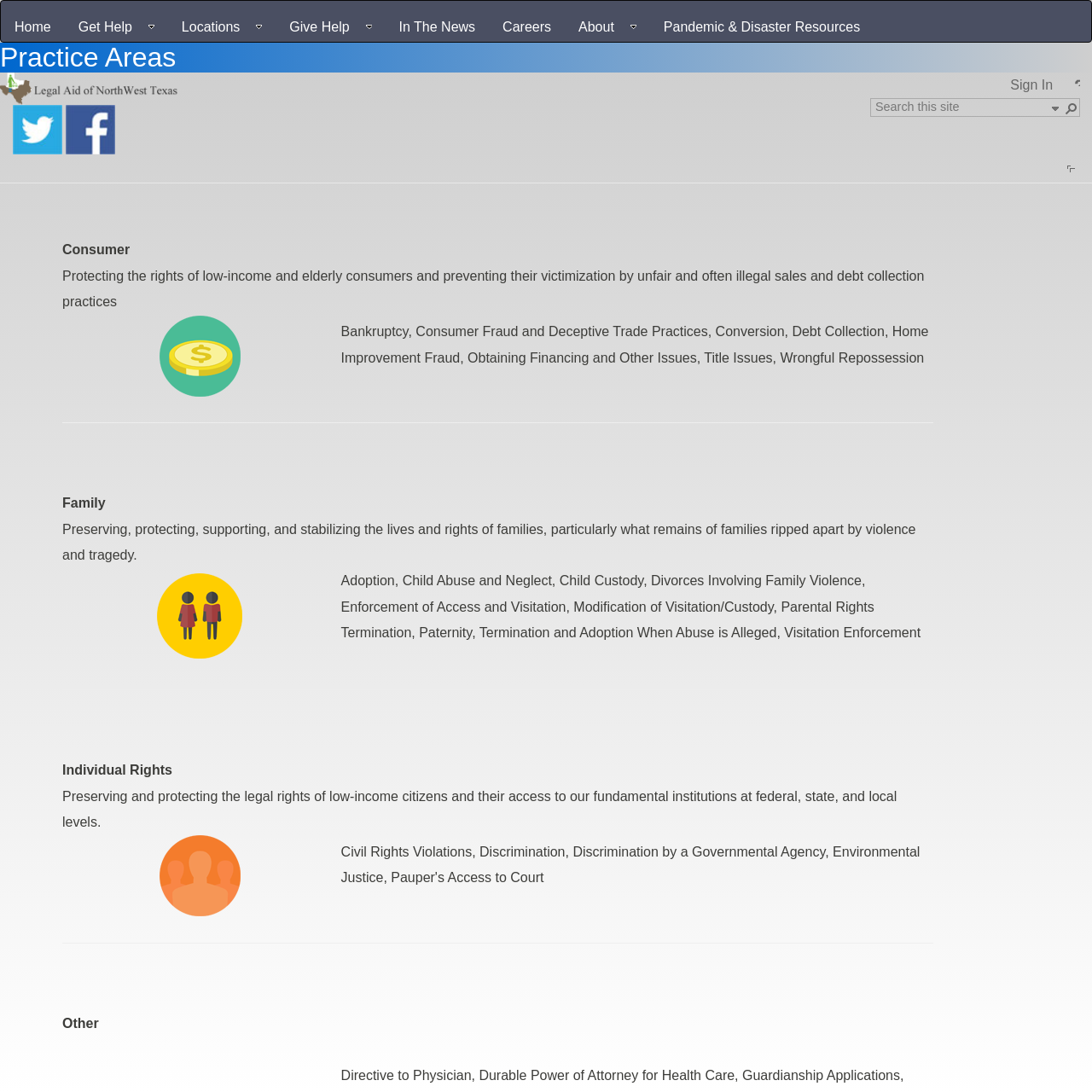Could you please study the image and provide a detailed answer to the question:
How can users navigate the website?

Users can navigate the website using the links at the top of the page, which include 'Home', 'Get Help', 'Locations', 'Give Help', 'In The News', 'Careers', 'About', and 'Pandemic & Disaster Resources'.